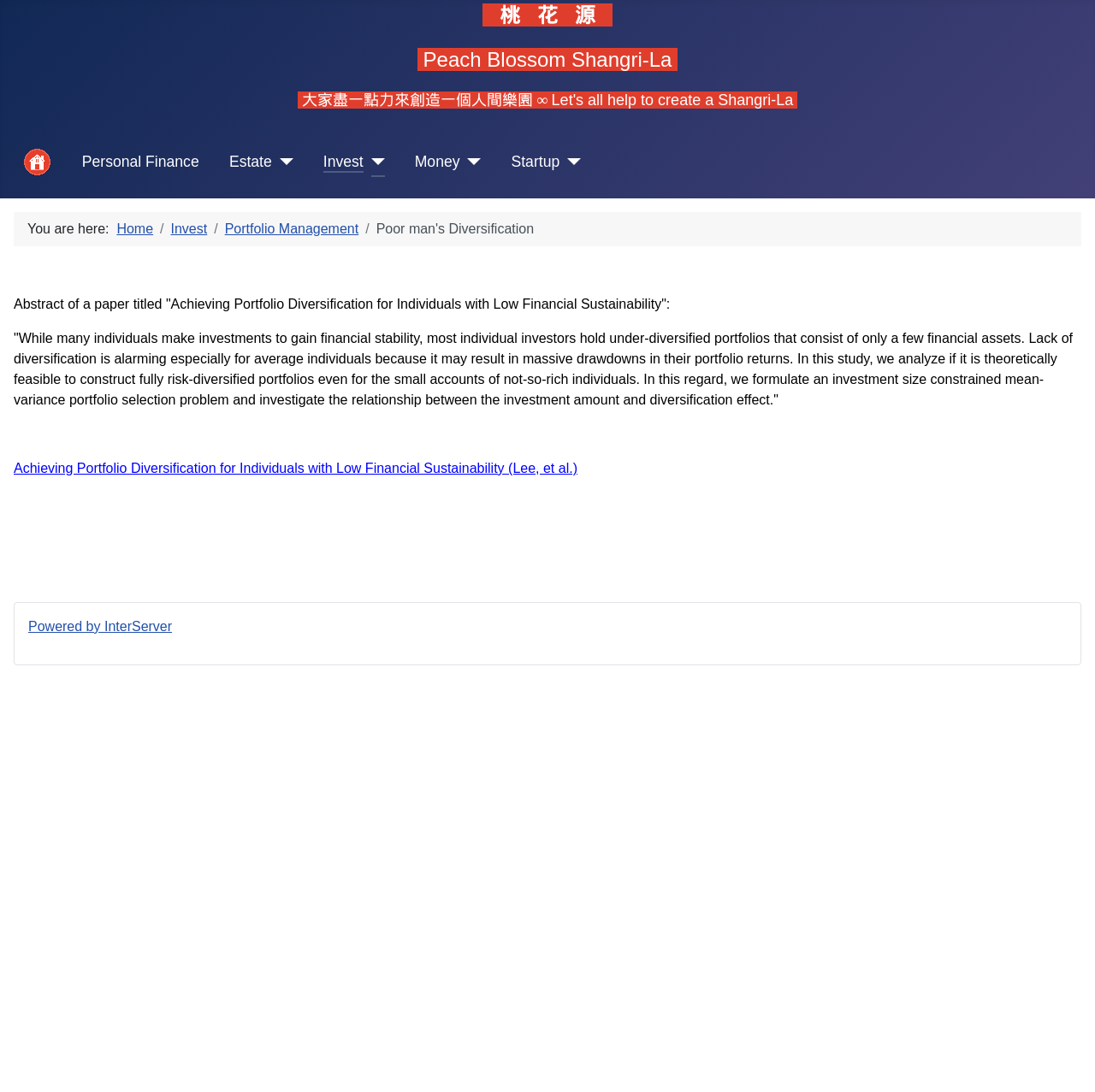What is the first menu item?
Using the image, elaborate on the answer with as much detail as possible.

By examining the navigation menu, I found that the first menu item is 'Home', which is a link element with a bounding box coordinate of [0.02, 0.135, 0.047, 0.162] and an image element with the same bounding box coordinate.